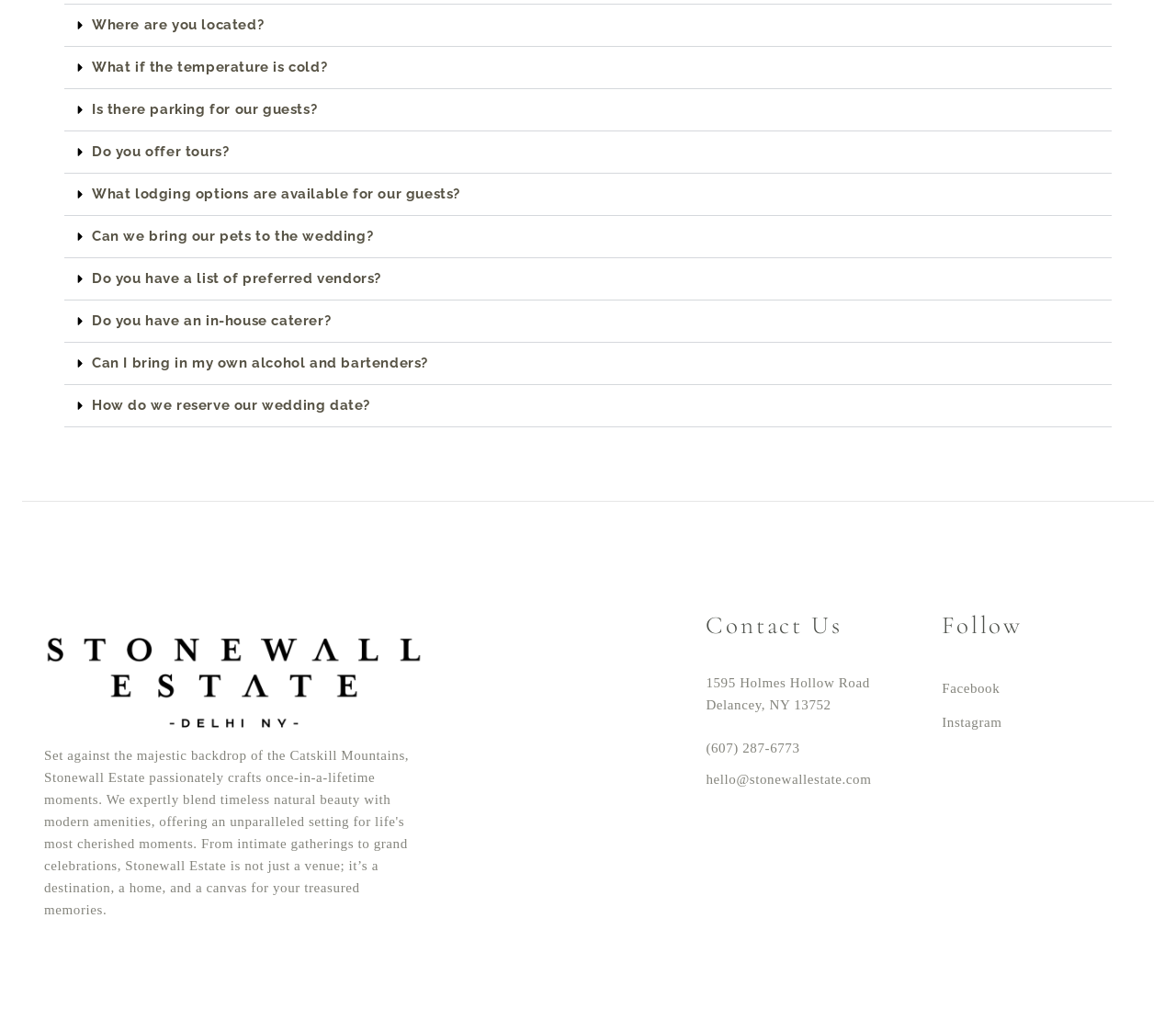Given the webpage screenshot, identify the bounding box of the UI element that matches this description: "Hi Matthais, what firmware".

None